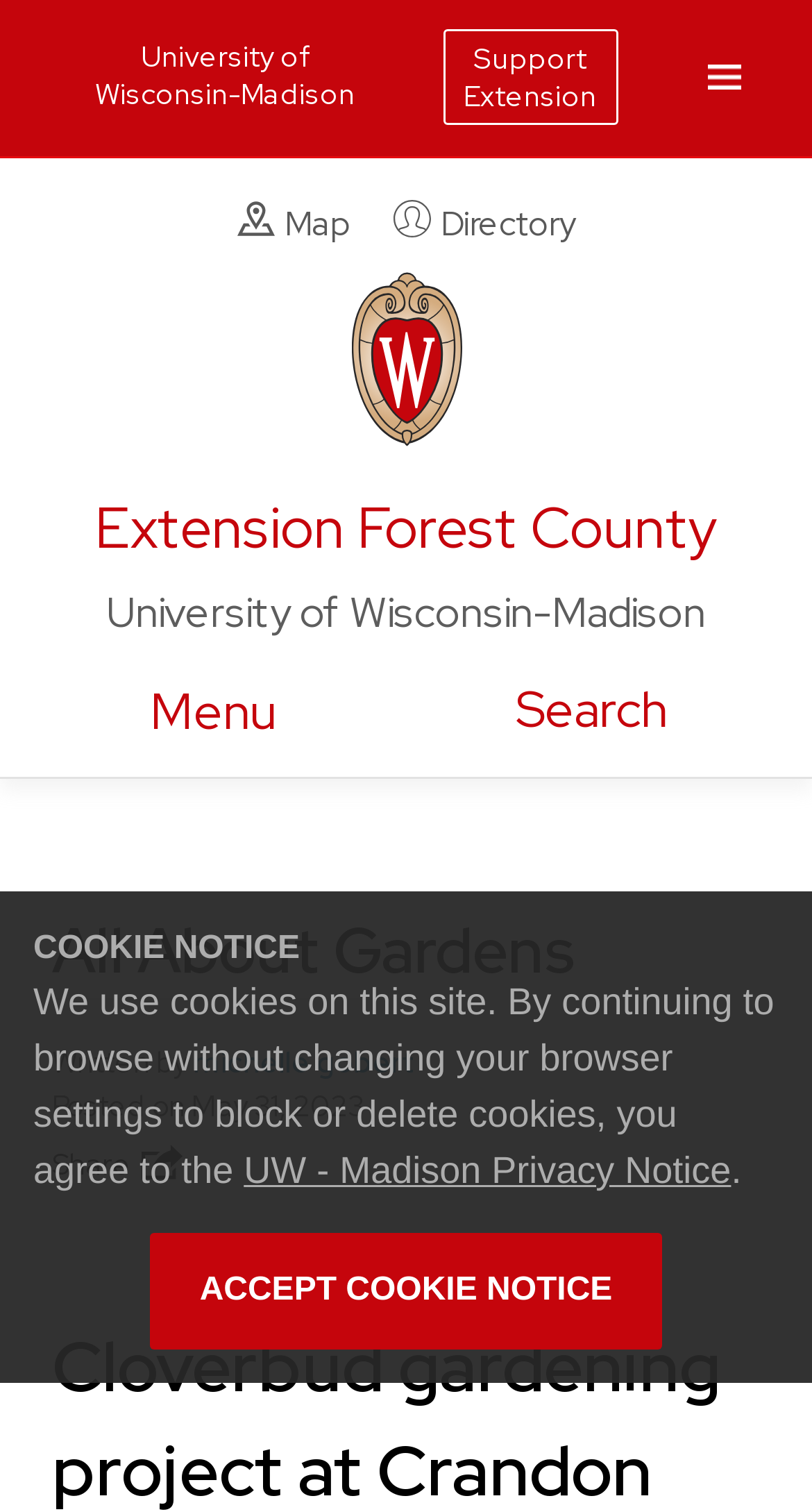Provide the bounding box coordinates of the HTML element this sentence describes: "Share". The bounding box coordinates consist of four float numbers between 0 and 1, i.e., [left, top, right, bottom].

[0.064, 0.758, 0.233, 0.783]